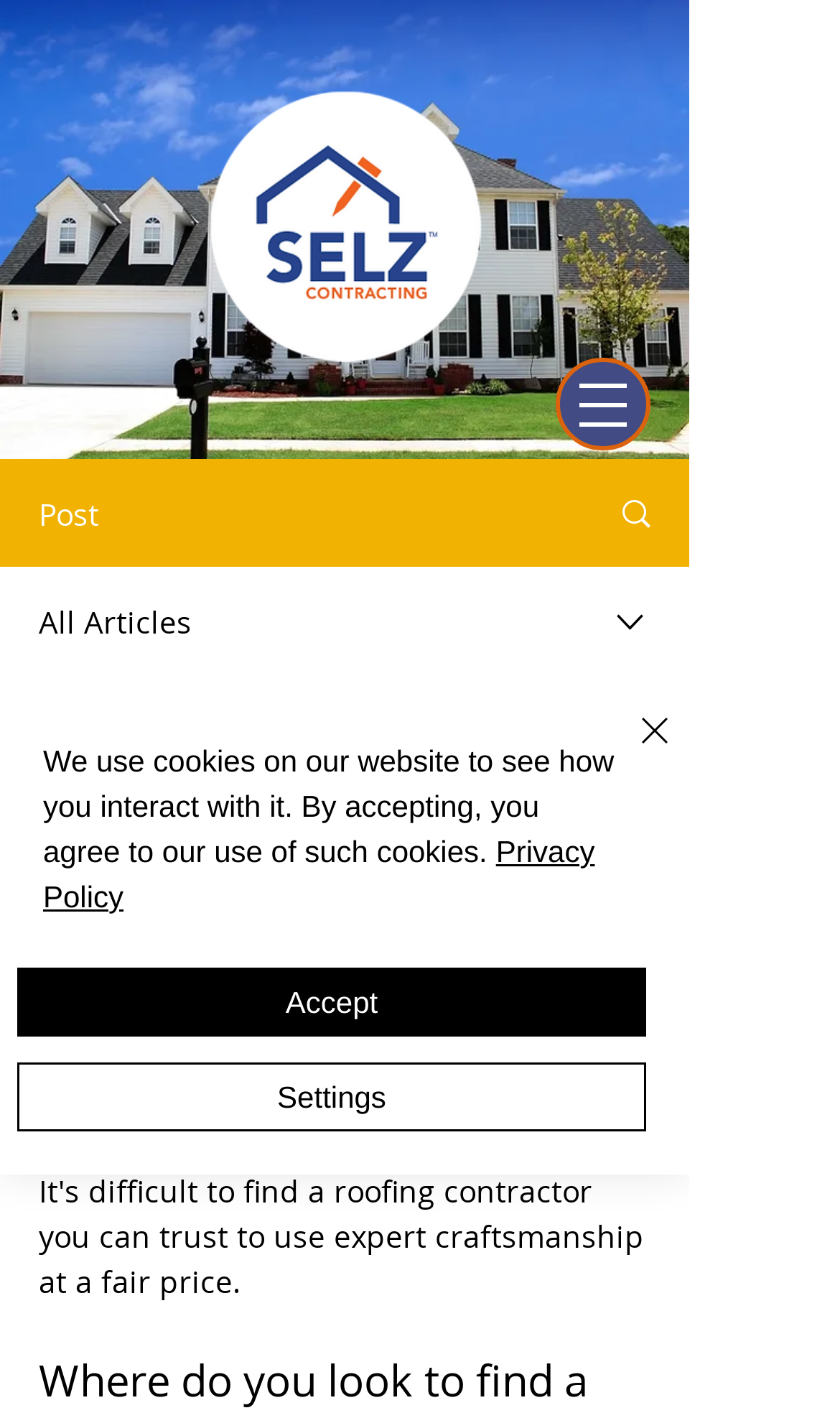Provide a one-word or brief phrase answer to the question:
How many navigation menu items are available?

3